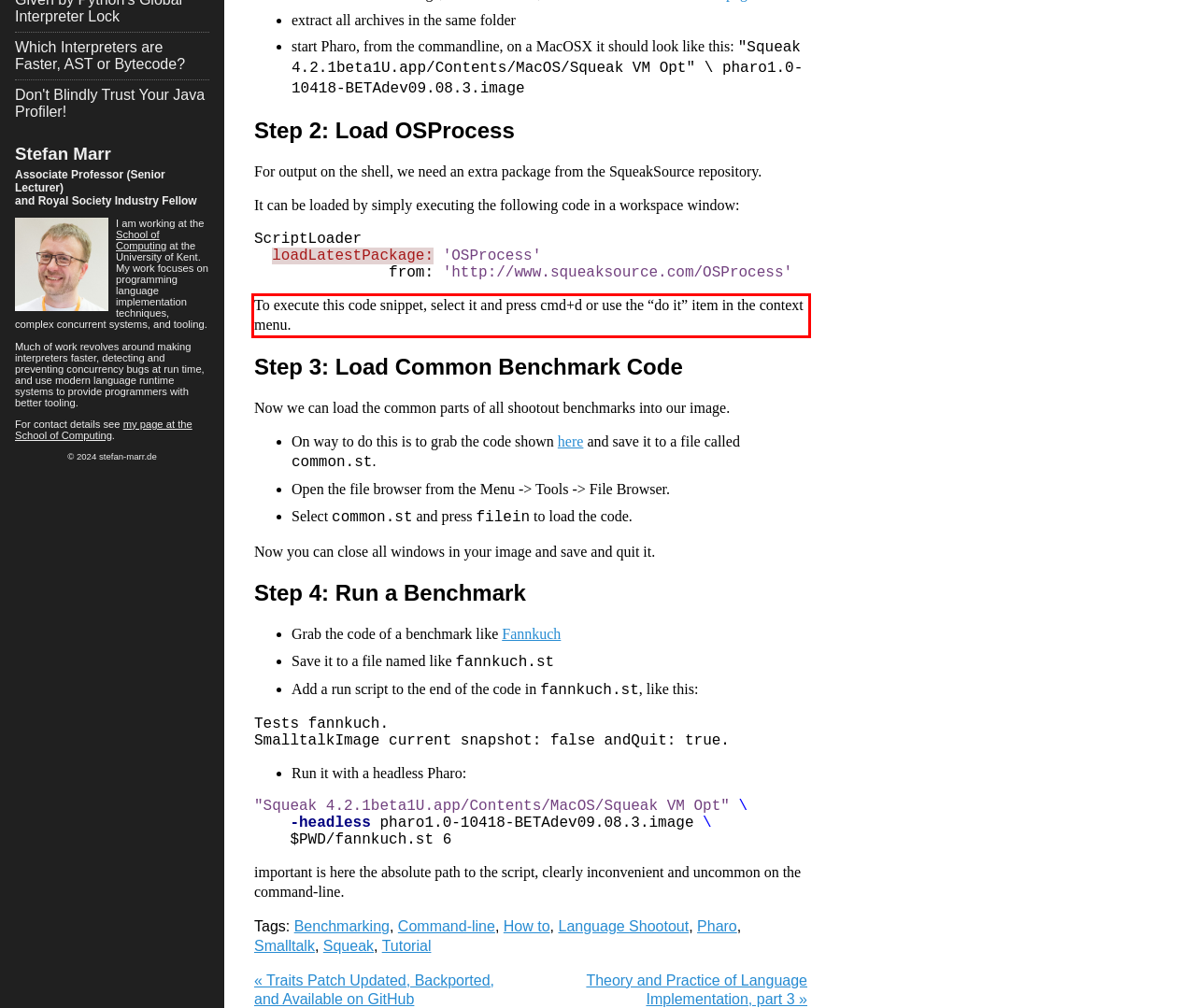Identify the red bounding box in the webpage screenshot and perform OCR to generate the text content enclosed.

To execute this code snippet, select it and press cmd+d or use the “do it” item in the context menu.